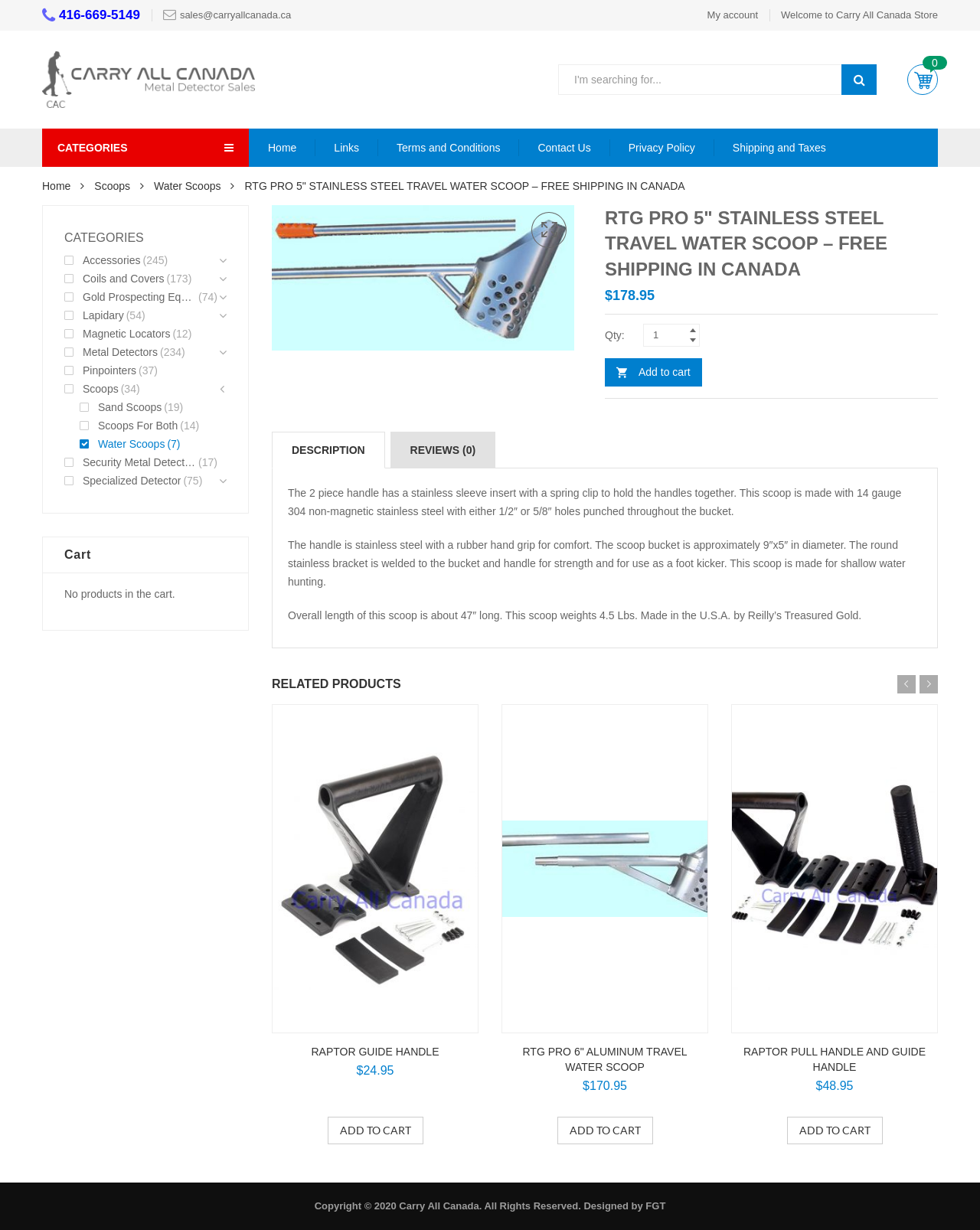Answer the following inquiry with a single word or phrase:
What is the brand of the RTG PRO 5" STAINLESS STEEL TRAVEL WATER SCOOP?

Reilly’s Treasured Gold